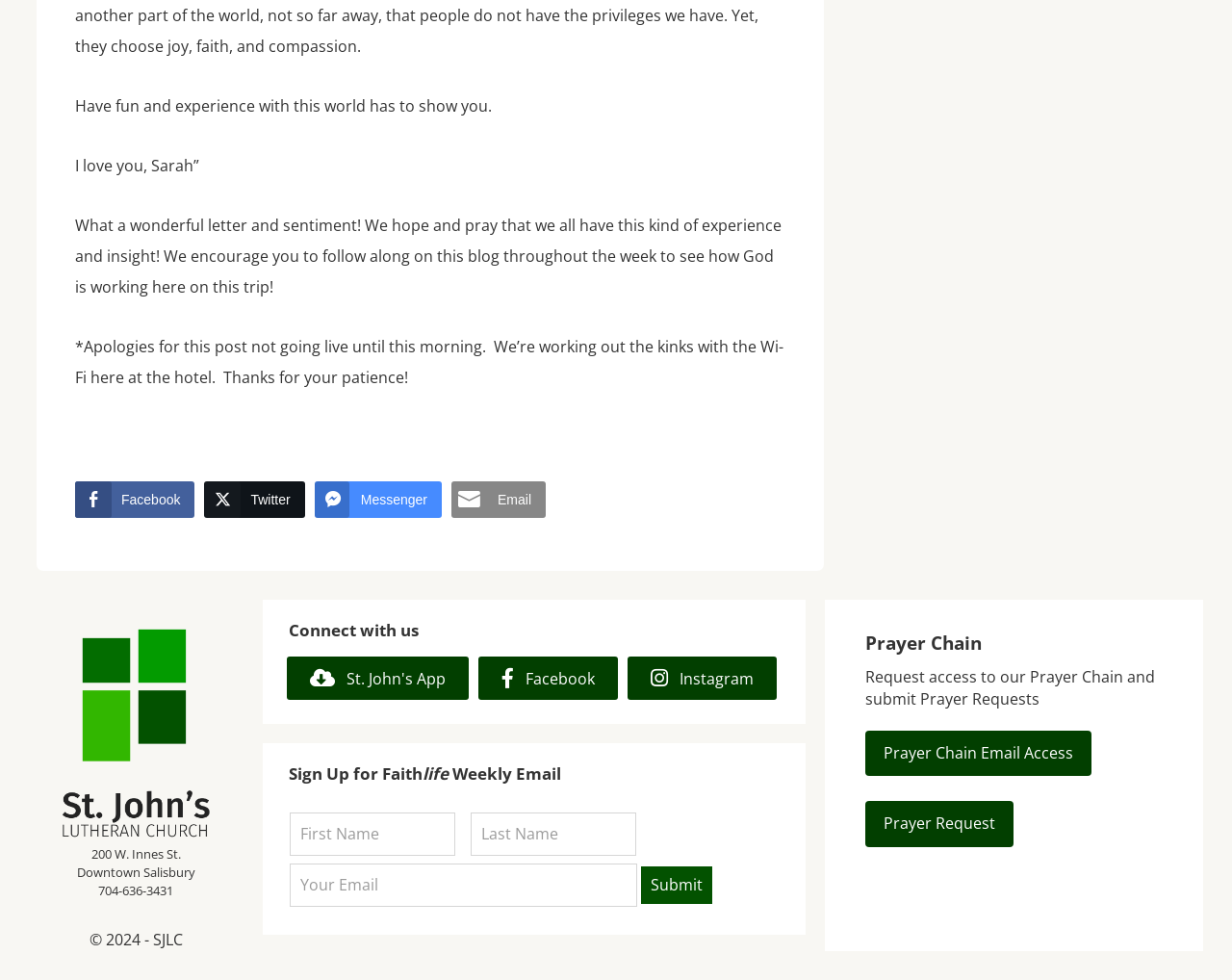Predict the bounding box coordinates of the UI element that matches this description: "name="input_3.6" placeholder="Last Name"". The coordinates should be in the format [left, top, right, bottom] with each value between 0 and 1.

[0.382, 0.829, 0.516, 0.873]